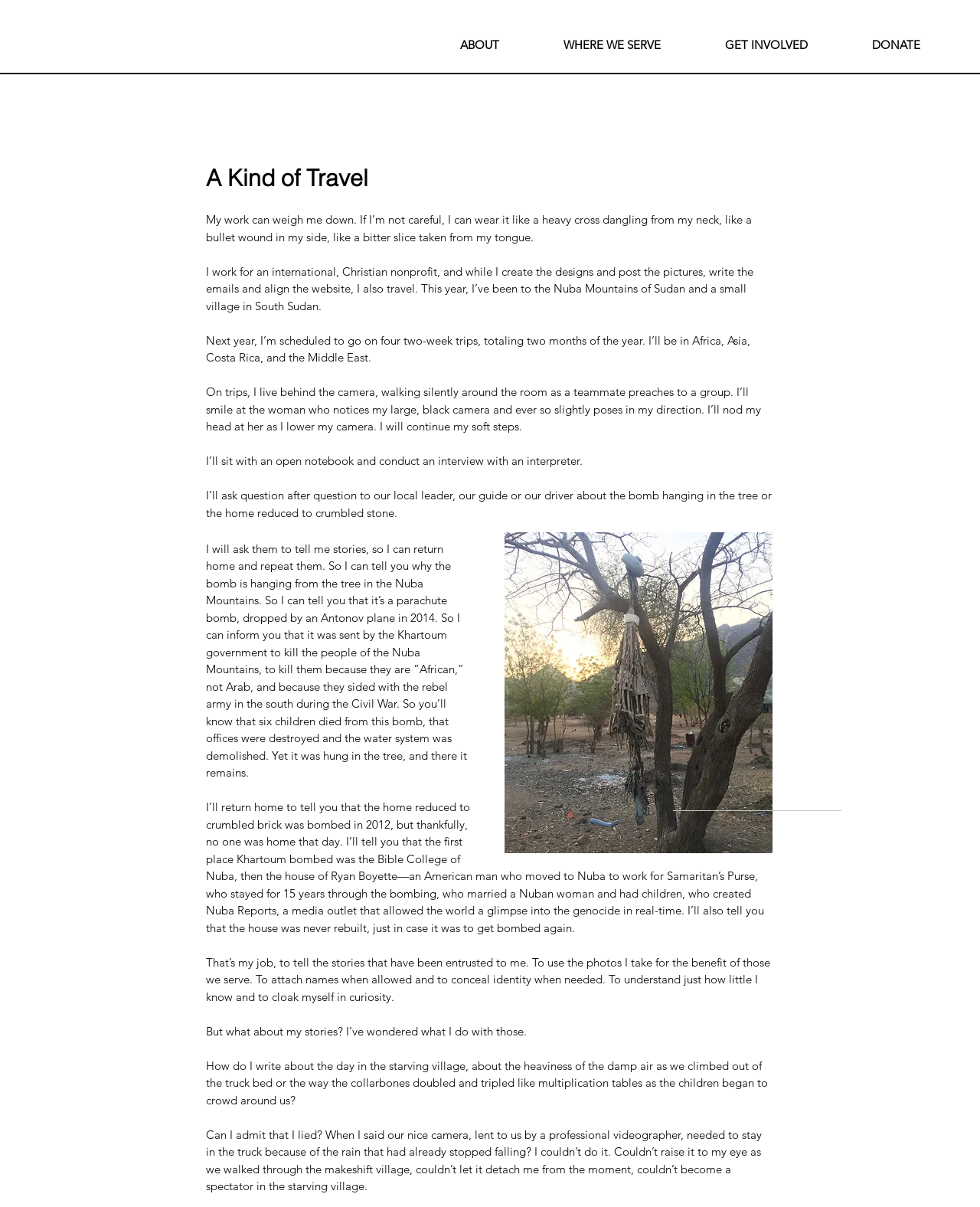Using the format (top-left x, top-left y, bottom-right x, bottom-right y), and given the element description, identify the bounding box coordinates within the screenshot: GET INVOLVED

[0.682, 0.023, 0.832, 0.051]